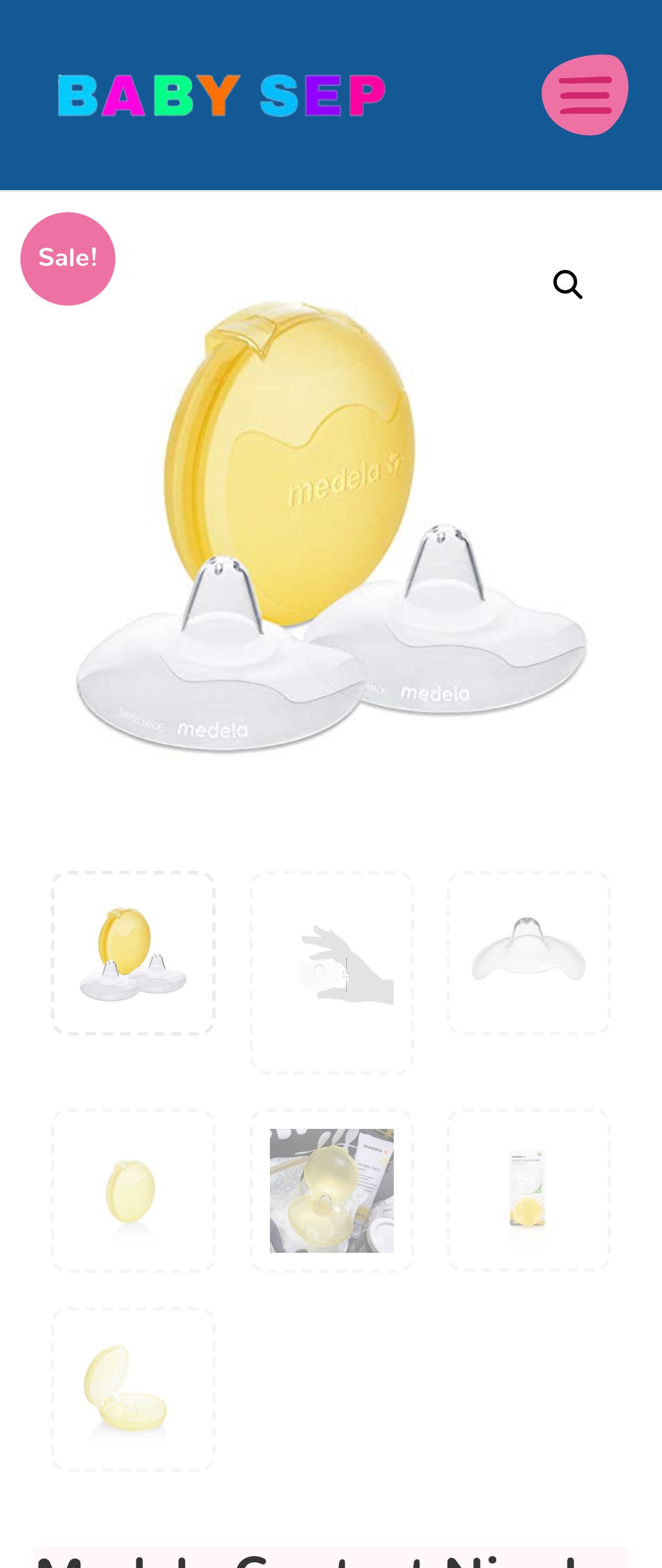Find the bounding box coordinates of the UI element according to this description: "alt="BabySep.com" title="BabySep.com"".

[0.051, 0.05, 0.624, 0.069]